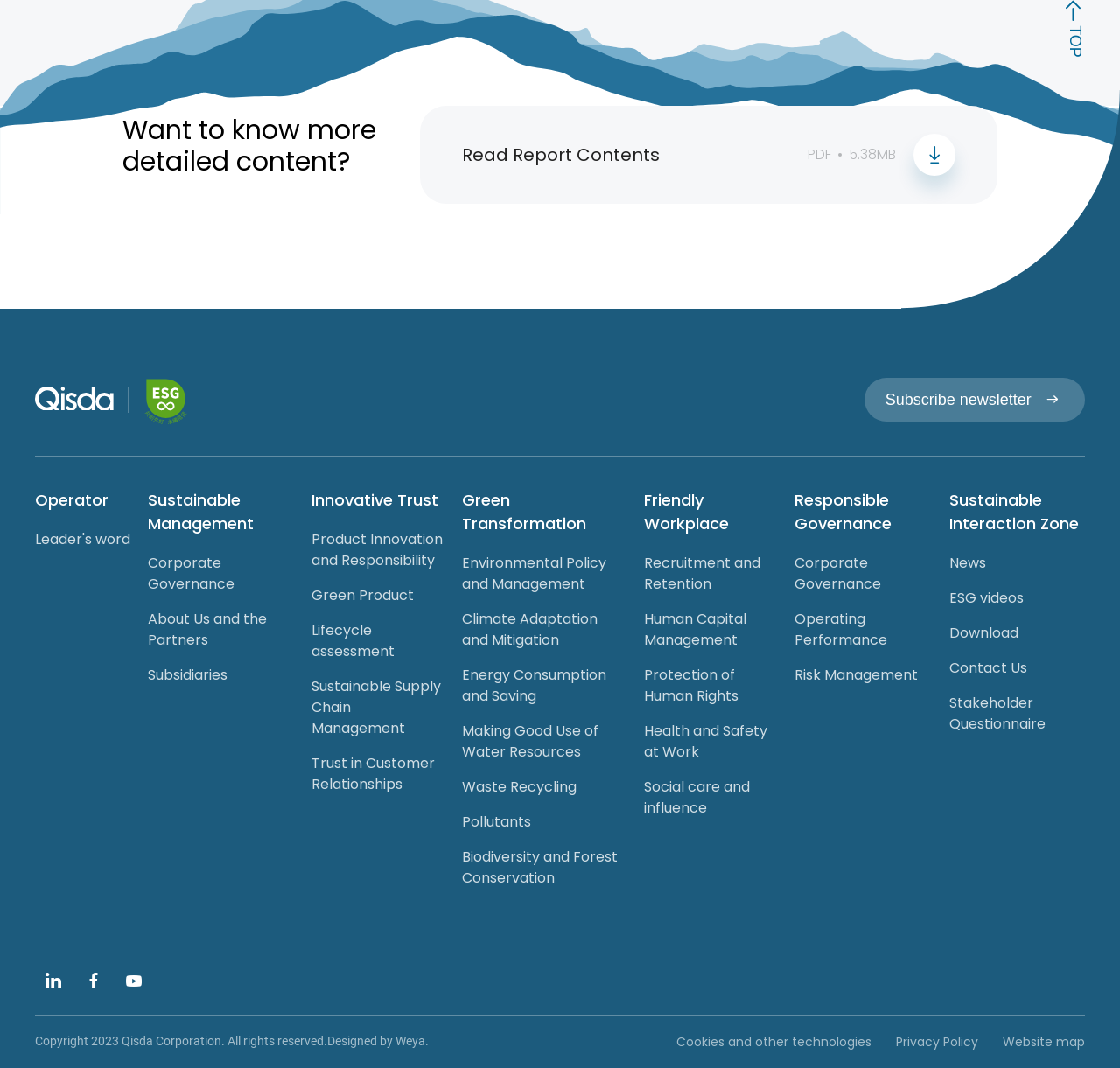Please respond to the question using a single word or phrase:
What is the purpose of the button at the bottom right?

Go to top